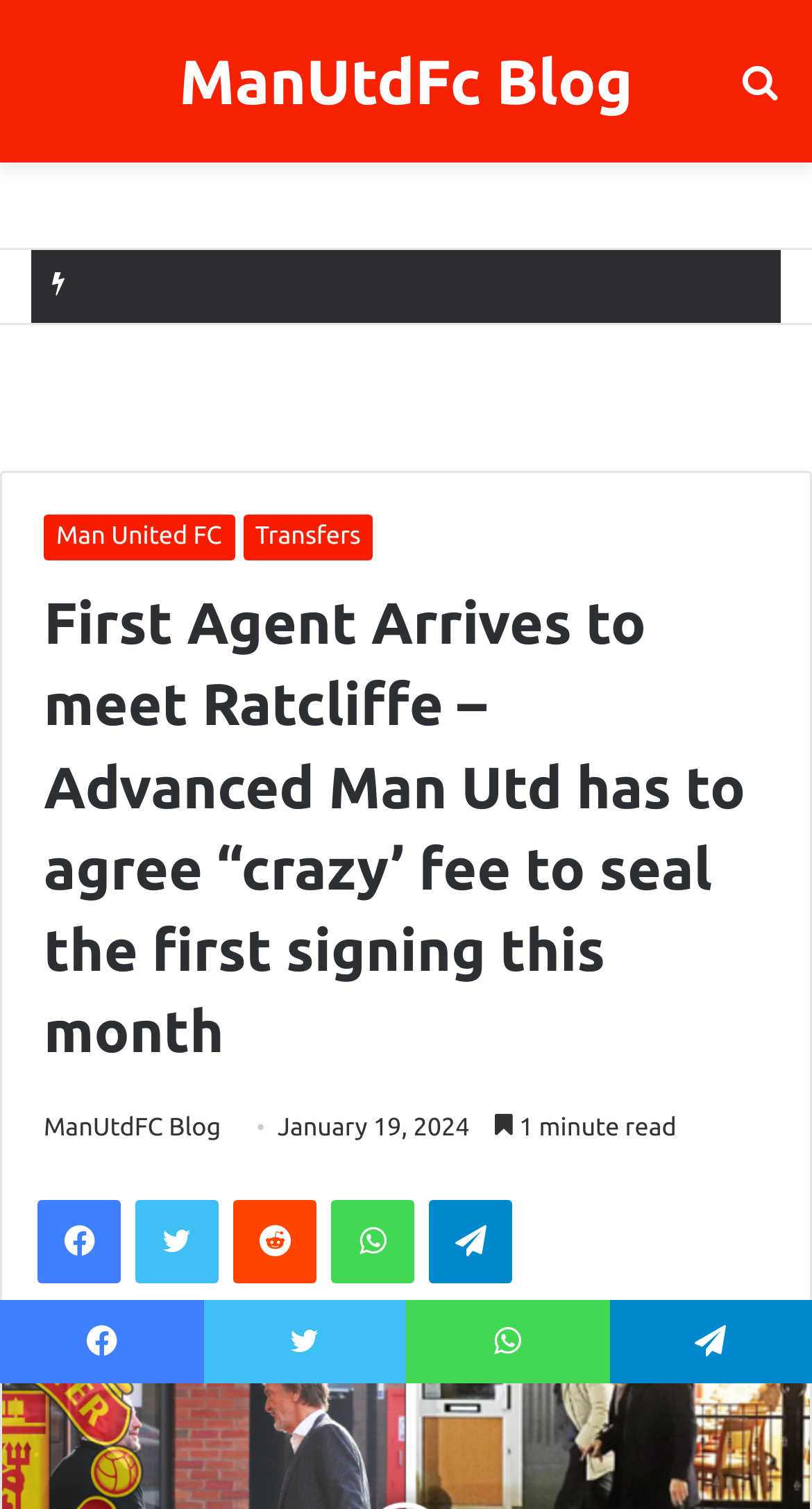Please determine the bounding box coordinates for the element that should be clicked to follow these instructions: "Visit the 'Man United FC' page".

[0.054, 0.341, 0.289, 0.372]